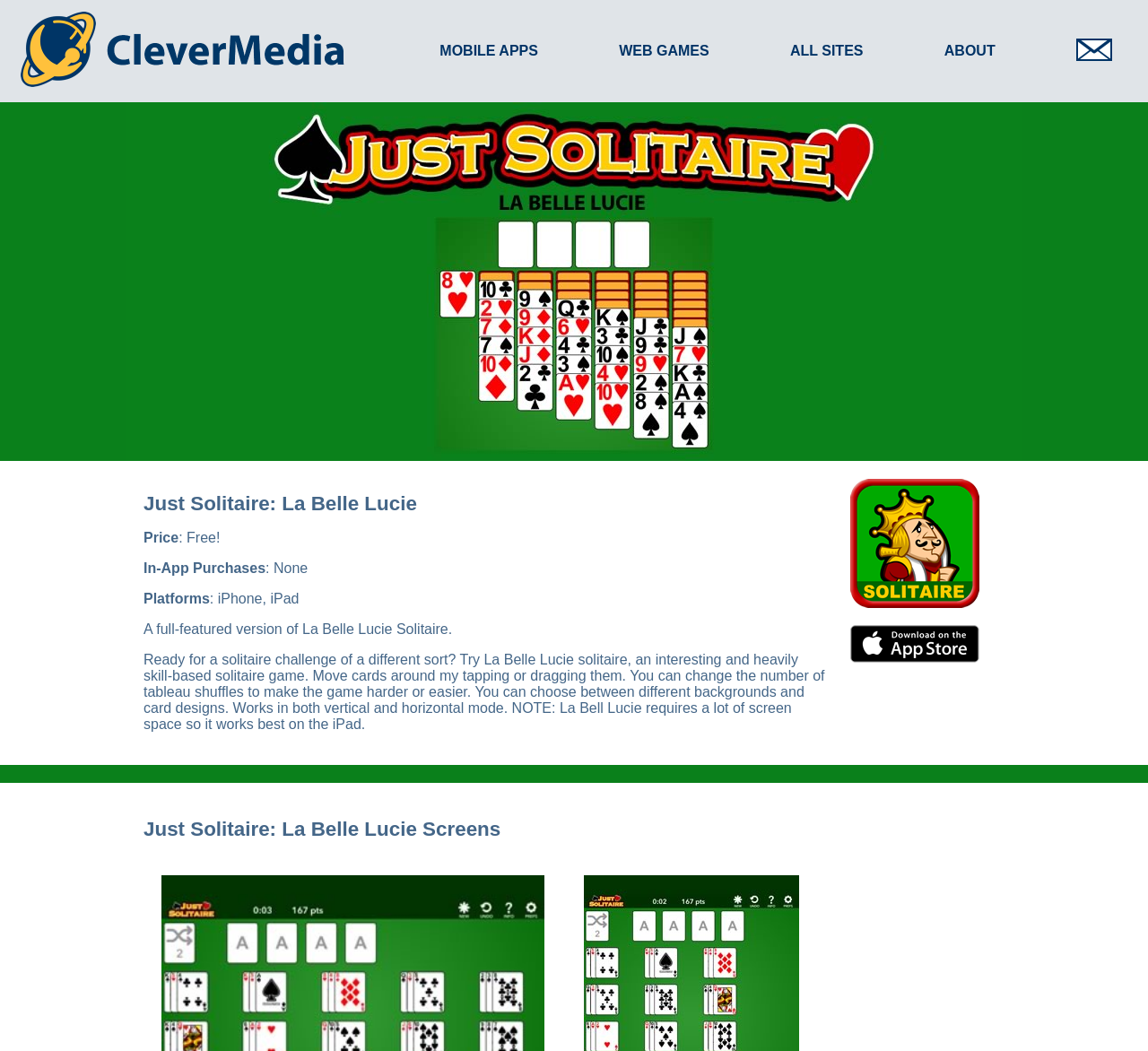What is the price of the game? Based on the screenshot, please respond with a single word or phrase.

Free